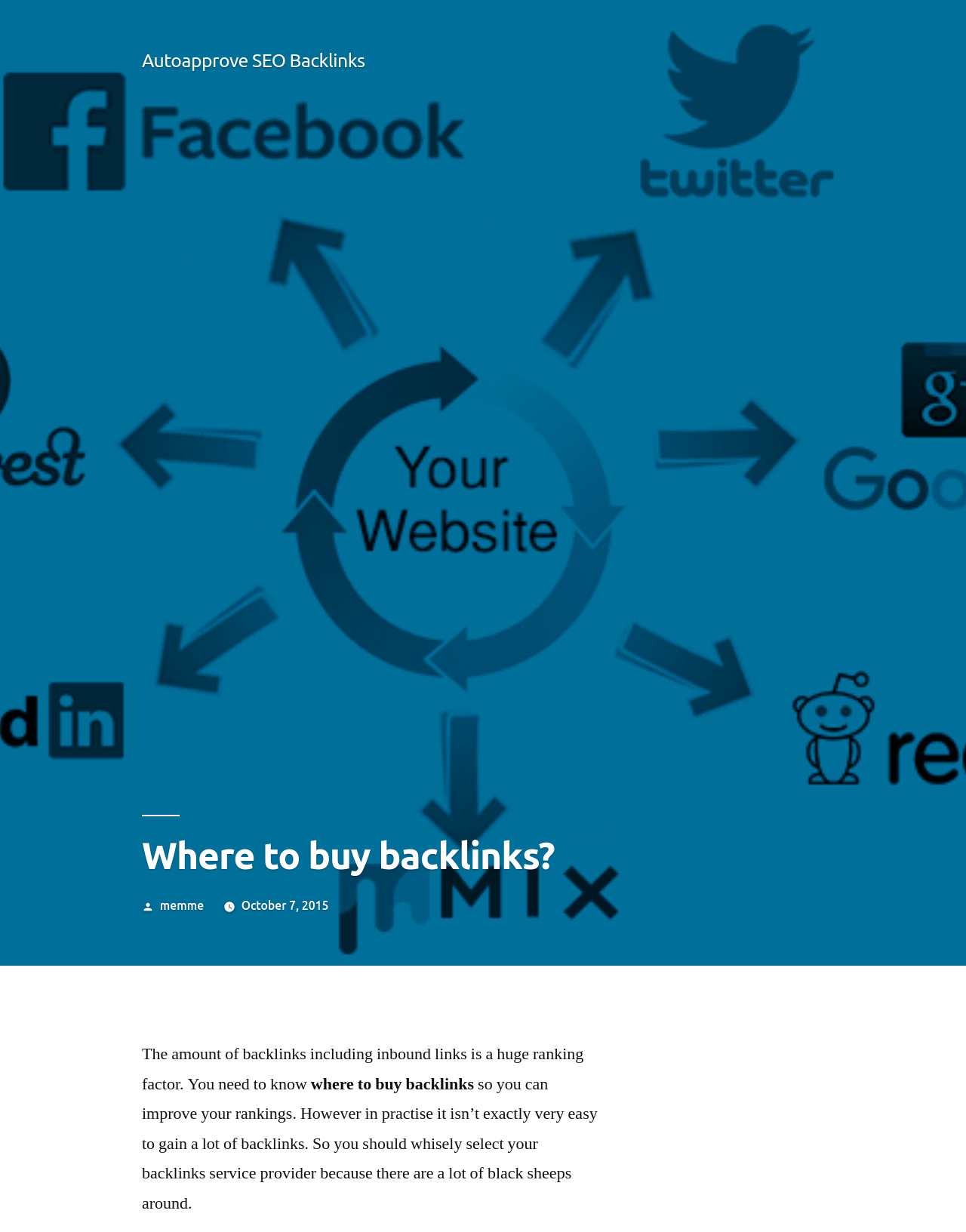Offer a meticulous caption that includes all visible features of the webpage.

The webpage appears to be a blog post or article discussing the topic of buying backlinks for search engine optimization (SEO) purposes. At the top of the page, there is a logo or image that spans the entire width of the page. Below the image, there is a heading that reads "Where to buy backlinks?".

To the right of the heading, there is a link to "Autoapprove SEO Backlinks", which suggests that this may be the provider of the backlinks service being discussed in the article. 

Below the heading, there is a section that displays the author's name, "memme", and the date the article was posted, "October 7, 2015". 

The main content of the article starts below this section, with a paragraph of text that explains the importance of backlinks for search engine rankings and the challenges of gaining a large number of backlinks. The text is divided into three sections, with the keywords "where to buy backlinks" highlighted in the middle section. The article appears to be advising readers to carefully select their backlinks service provider due to the presence of untrustworthy providers.